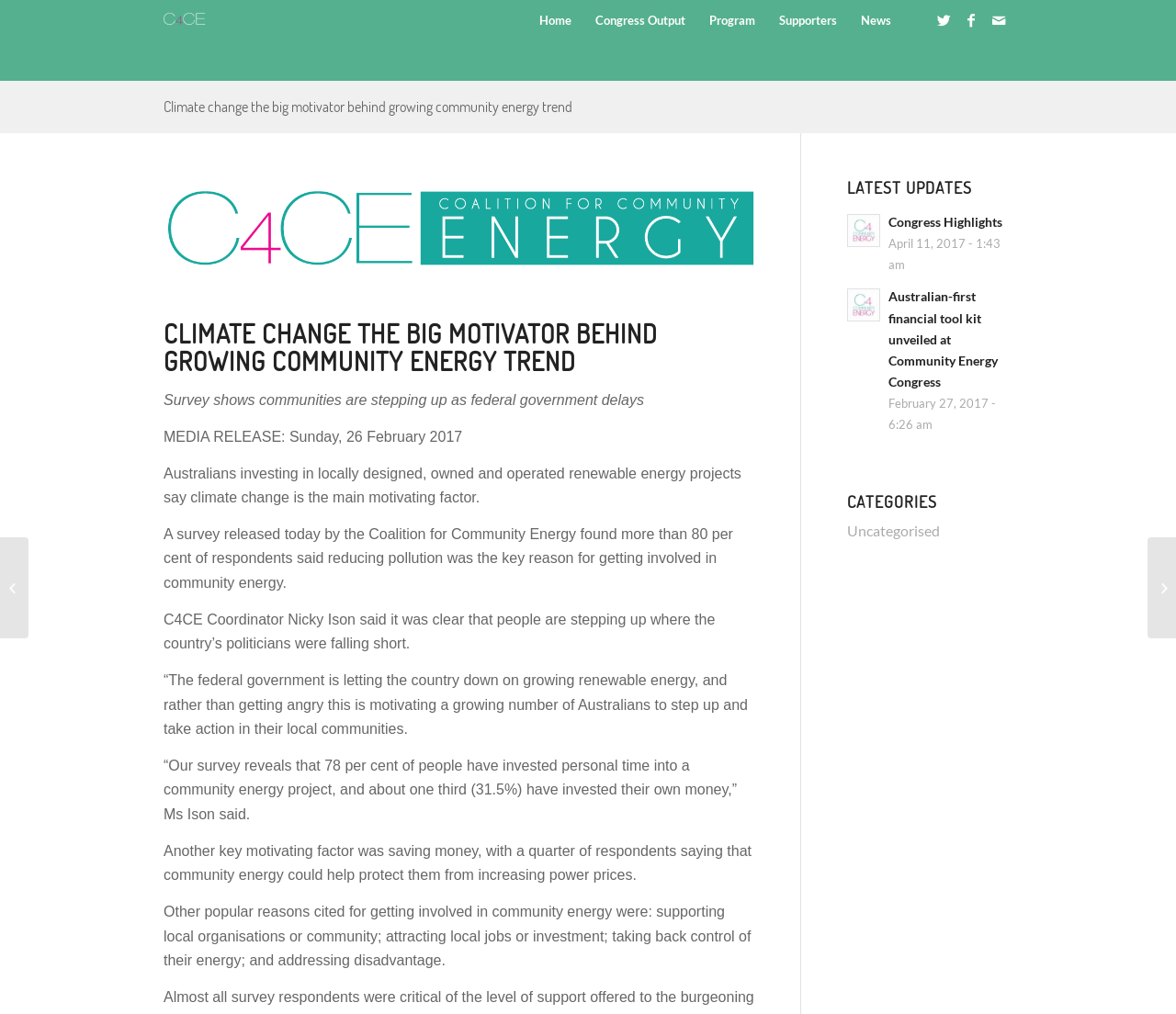Determine the main headline from the webpage and extract its text.

Climate change the big motivator behind growing community energy trend